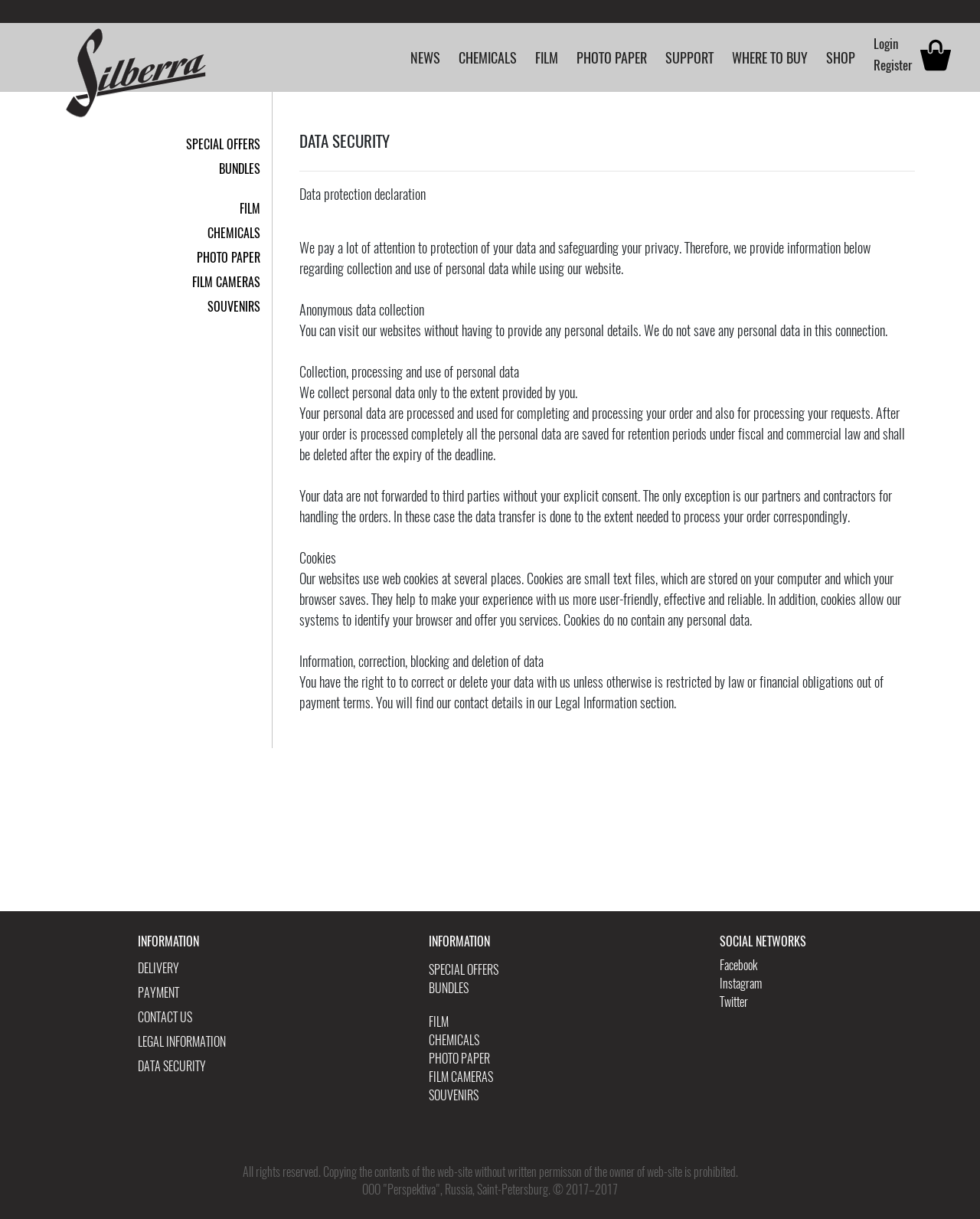Locate the bounding box coordinates of the area you need to click to fulfill this instruction: 'Click on NEWS'. The coordinates must be in the form of four float numbers ranging from 0 to 1: [left, top, right, bottom].

[0.411, 0.033, 0.457, 0.061]